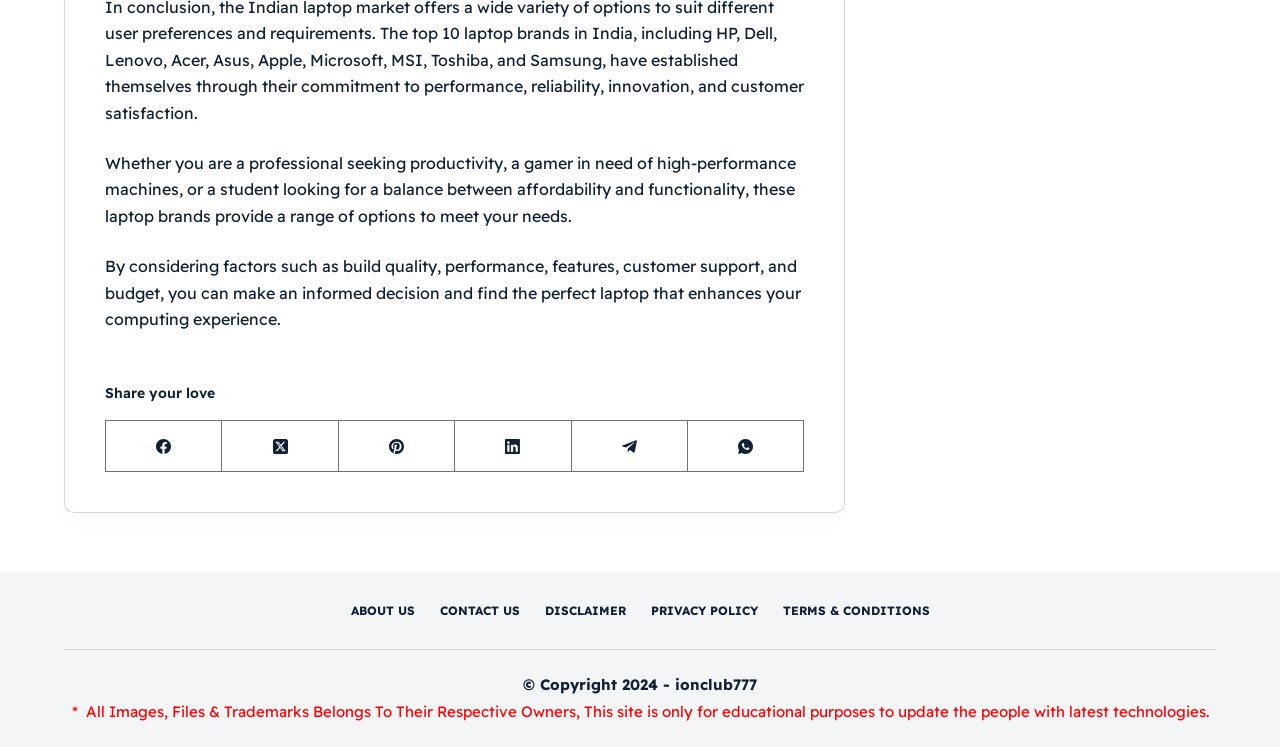Based on the image, provide a detailed and complete answer to the question: 
How many links are available in the footer menu?

The footer menu has 5 links, namely 'ABOUT US', 'CONTACT US', 'DISCLAIMER', 'PRIVACY POLICY', and 'TERMS & CONDITIONS'.